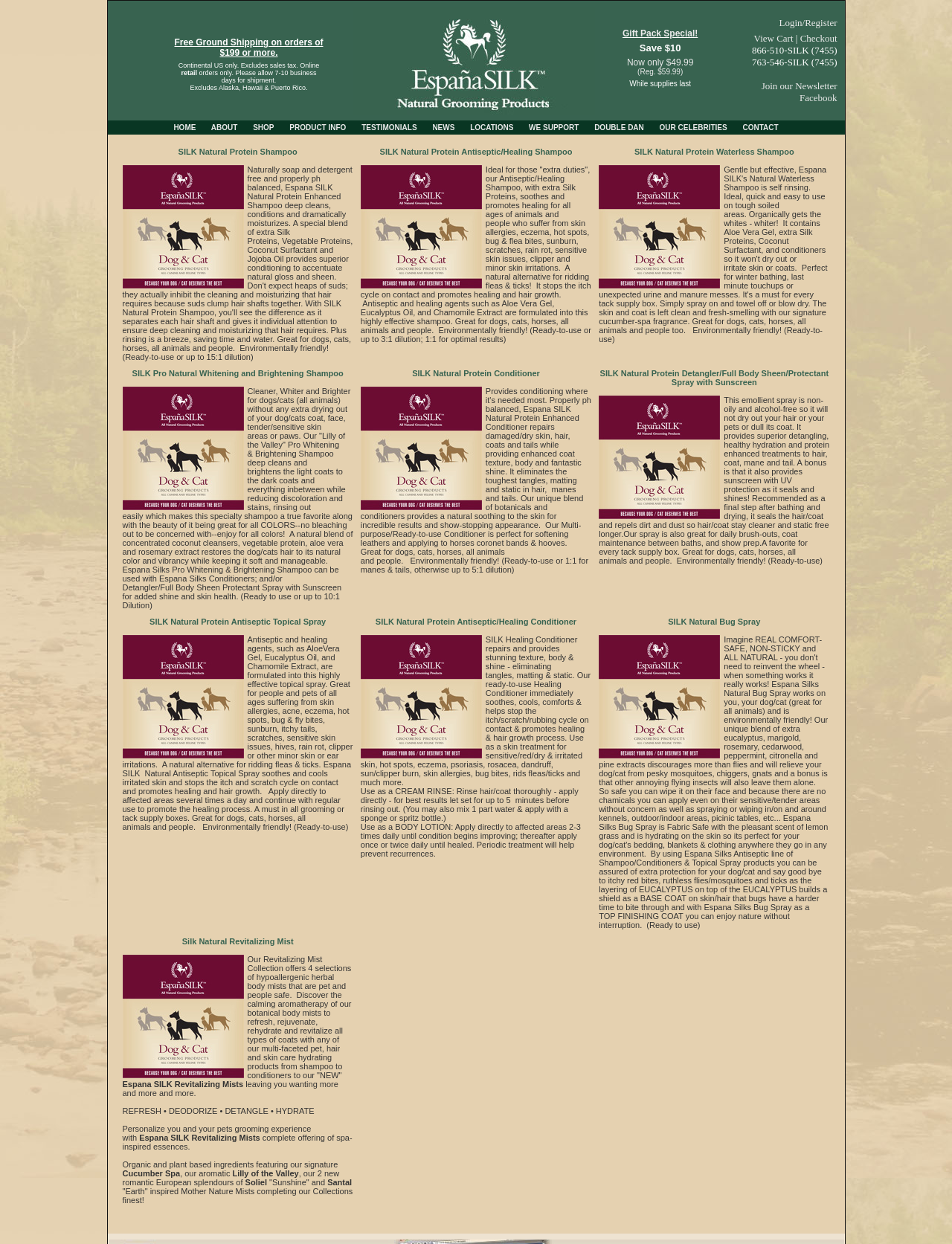Determine the bounding box for the described HTML element: "Fox News". Ensure the coordinates are four float numbers between 0 and 1 in the format [left, top, right, bottom].

None